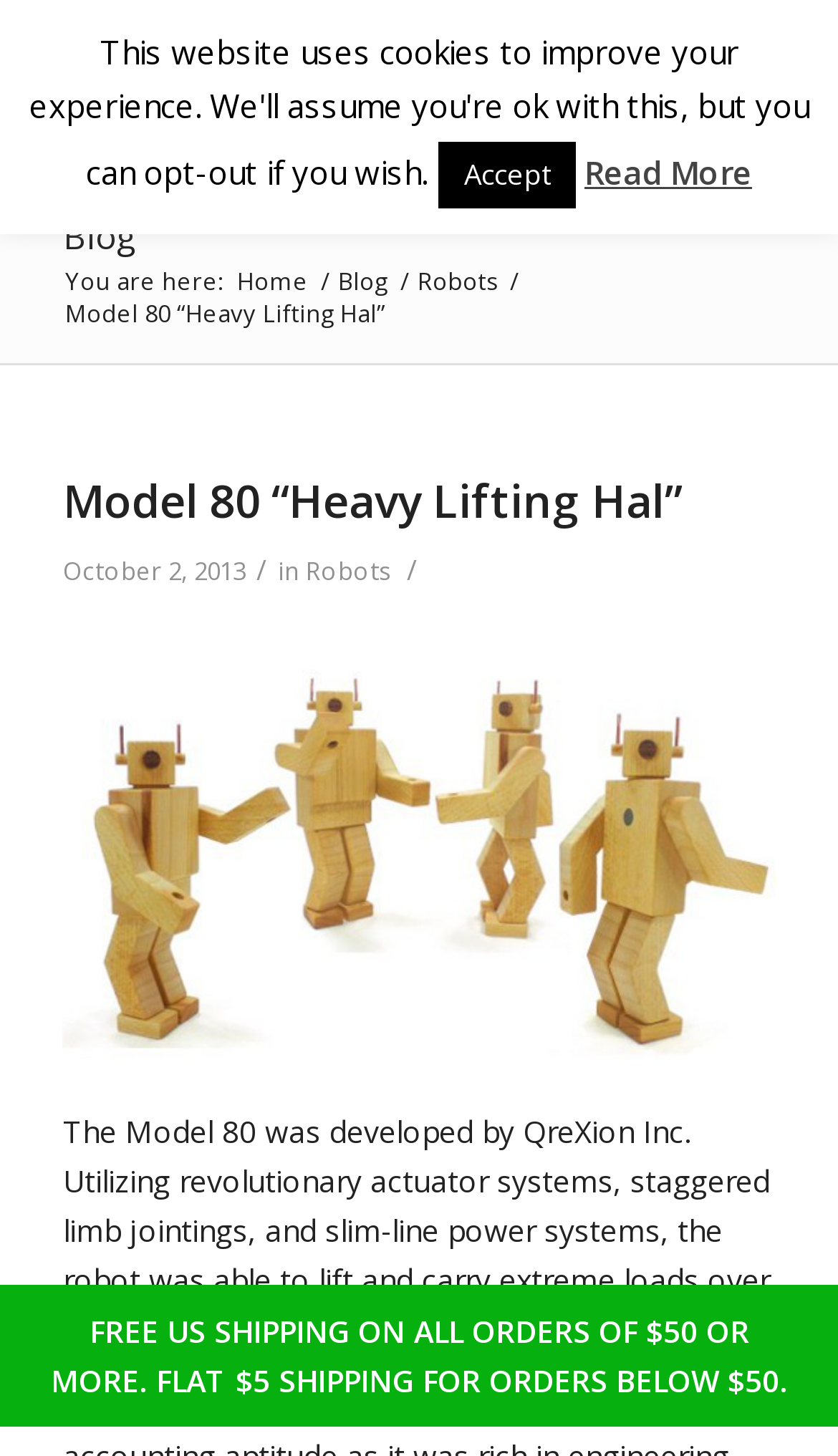Find the bounding box coordinates of the area to click in order to follow the instruction: "Read more about Model 80 robot".

[0.697, 0.103, 0.897, 0.133]